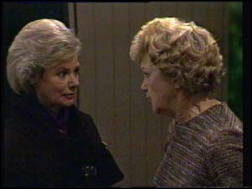Create an exhaustive description of the image.

In this scene from "Neighbours," two female characters engage in a serious conversation. The character on the left, sporting a distinctive short, wavy hairstyle and a dark coat, appears concerned or contemplative as she listens intently to the character on the right. The latter has a lighter, curly hairstyle and is dressed in a textured sweater, suggesting an air of authority or urgency. The setting appears to be indoors, possibly in a home, with a partially visible background that hints at a private, intimate moment between the two women. The tension in their expressions reflects the emotional weight of their dialogue, hinting at important developments in their storyline during this episode from 1986.